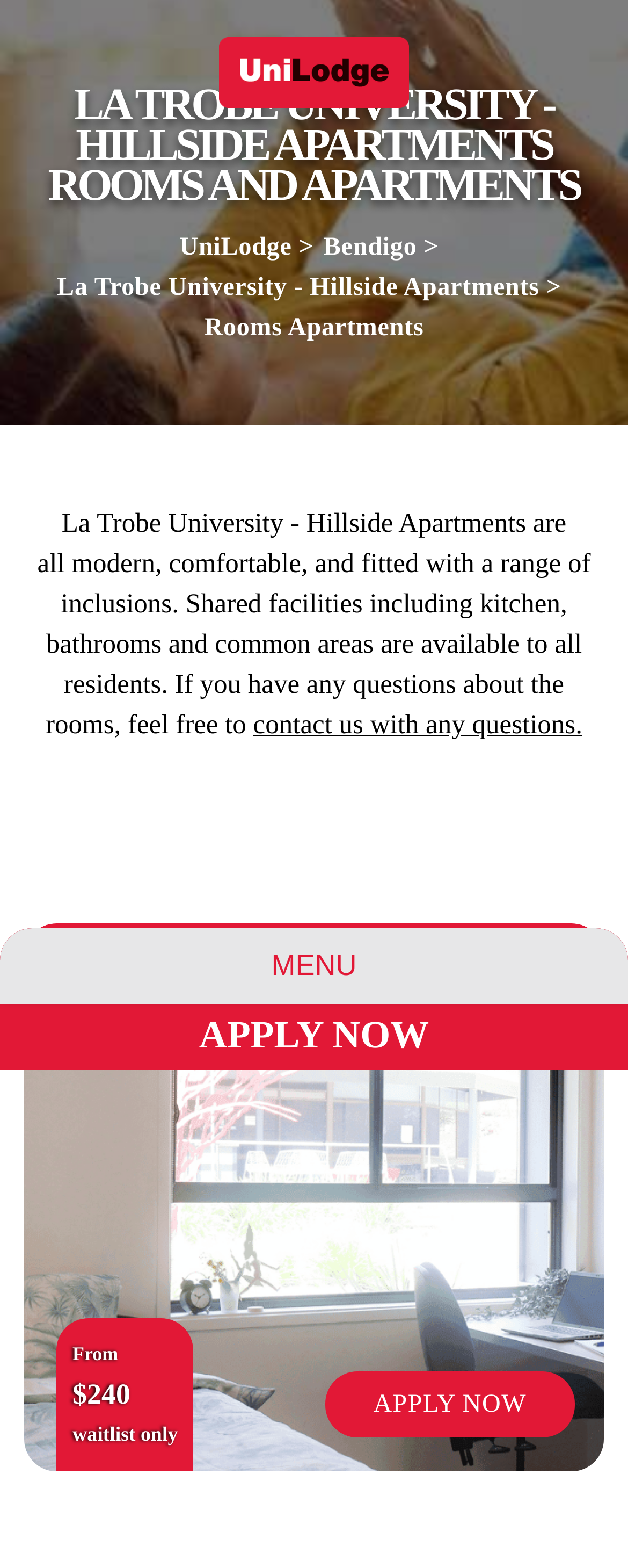How can I get in touch with the accommodation provider?
Provide an in-depth answer to the question, covering all aspects.

The webpage provides a link to 'contact us' which suggests that users can get in touch with the accommodation provider by clicking on this link and sending their queries or questions.